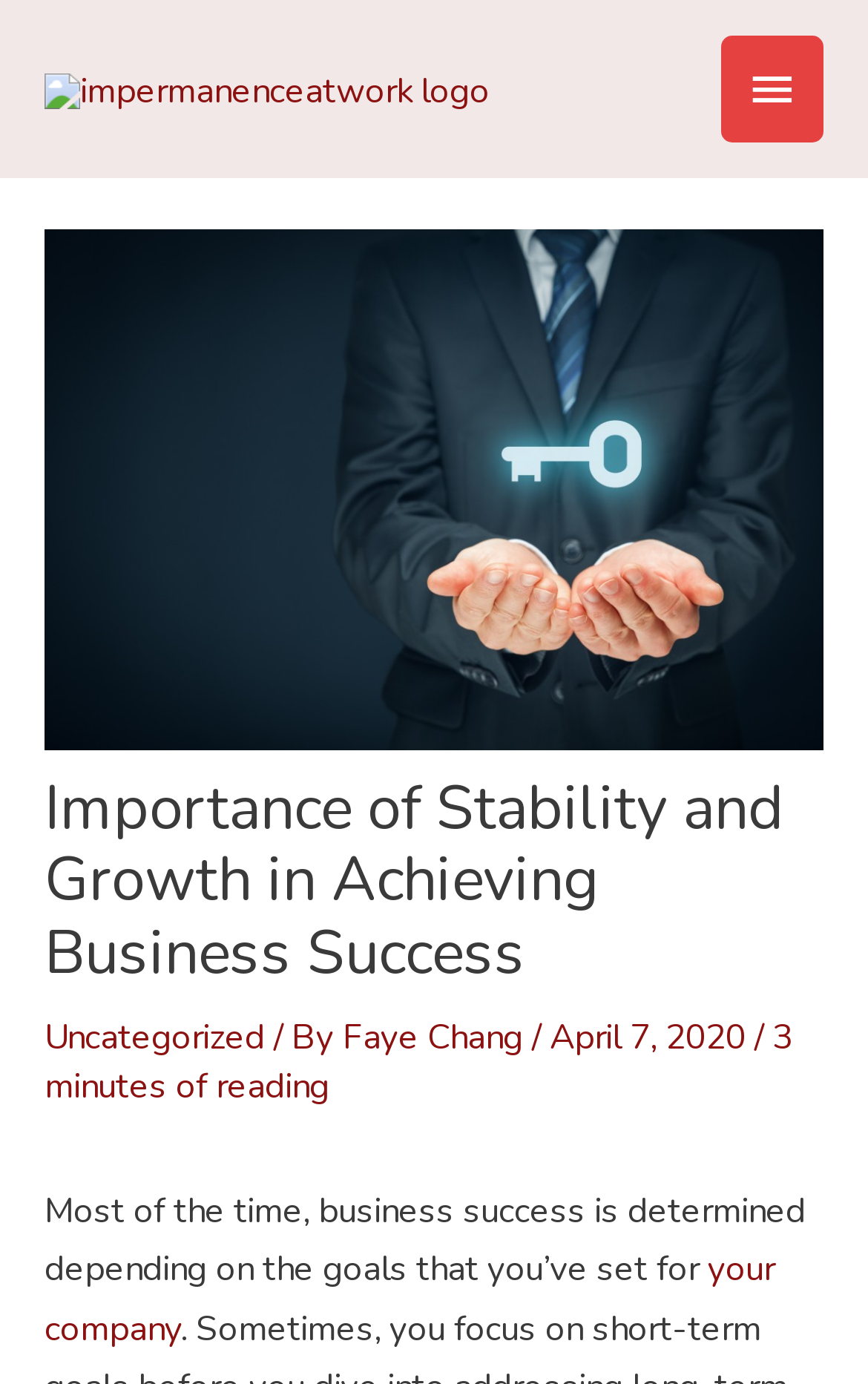Using the image as a reference, answer the following question in as much detail as possible:
What is the category of the article?

The category of the article is mentioned below the title of the article, and it is 'Uncategorized'.